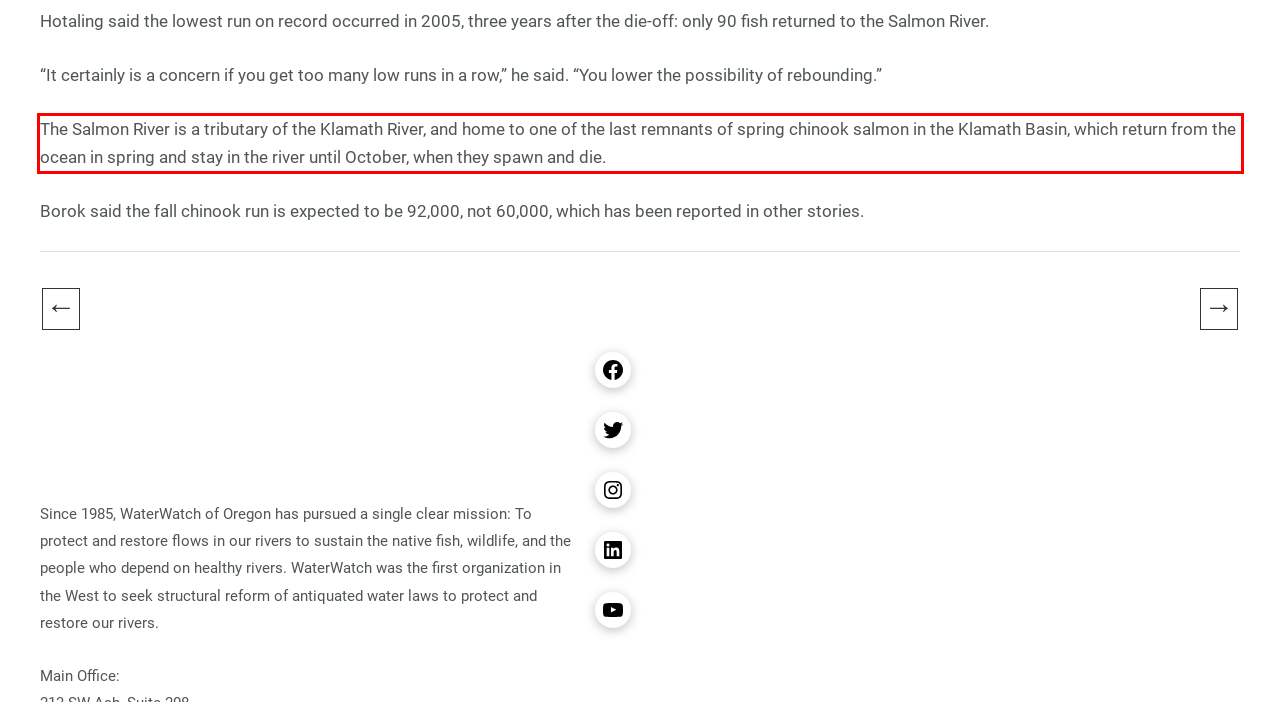You are given a screenshot showing a webpage with a red bounding box. Perform OCR to capture the text within the red bounding box.

The Salmon River is a tributary of the Klamath River, and home to one of the last remnants of spring chinook salmon in the Klamath Basin, which return from the ocean in spring and stay in the river until October, when they spawn and die.